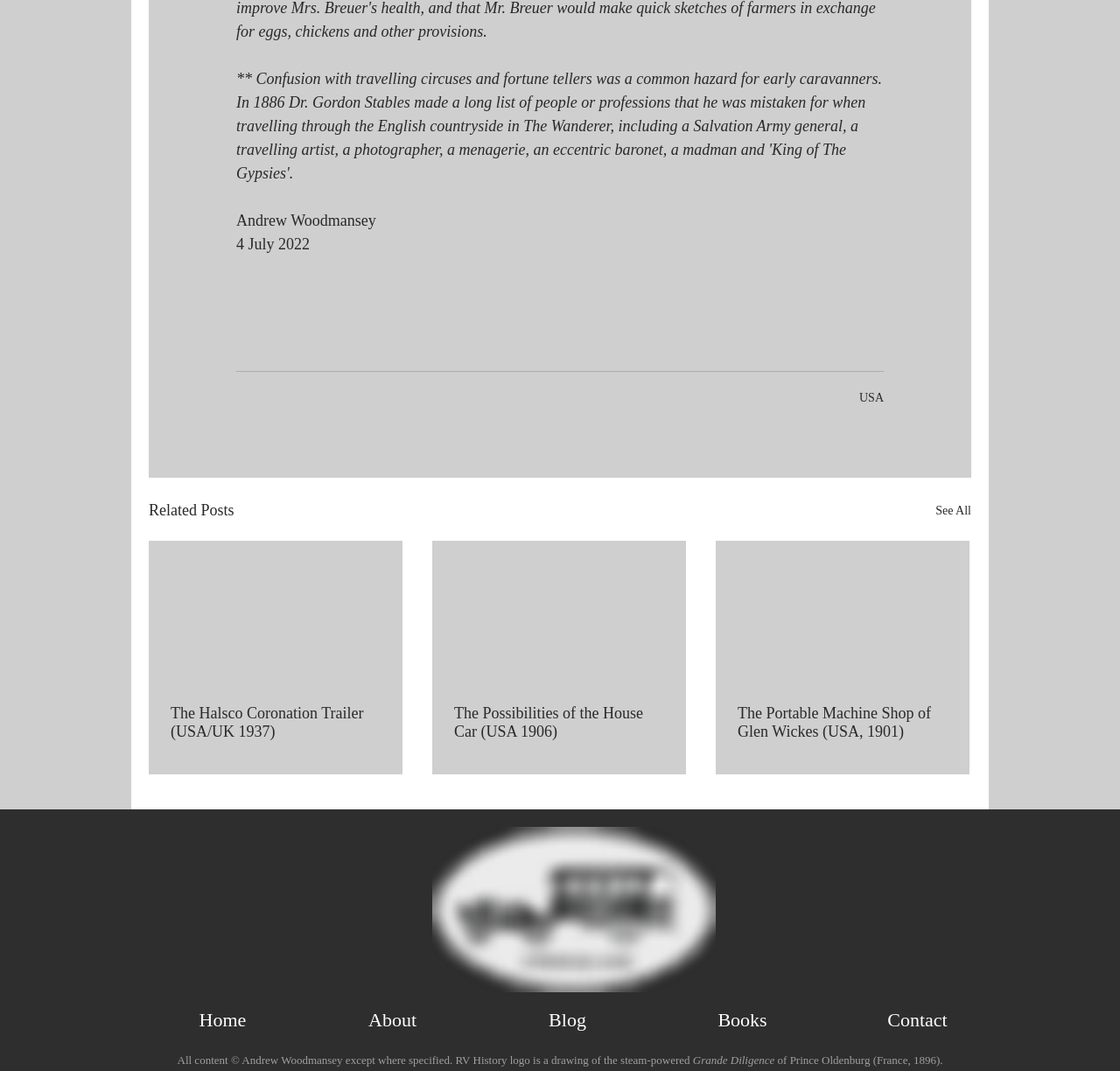Using the provided description See All, find the bounding box coordinates for the UI element. Provide the coordinates in (top-left x, top-left y, bottom-right x, bottom-right y) format, ensuring all values are between 0 and 1.

[0.835, 0.464, 0.867, 0.488]